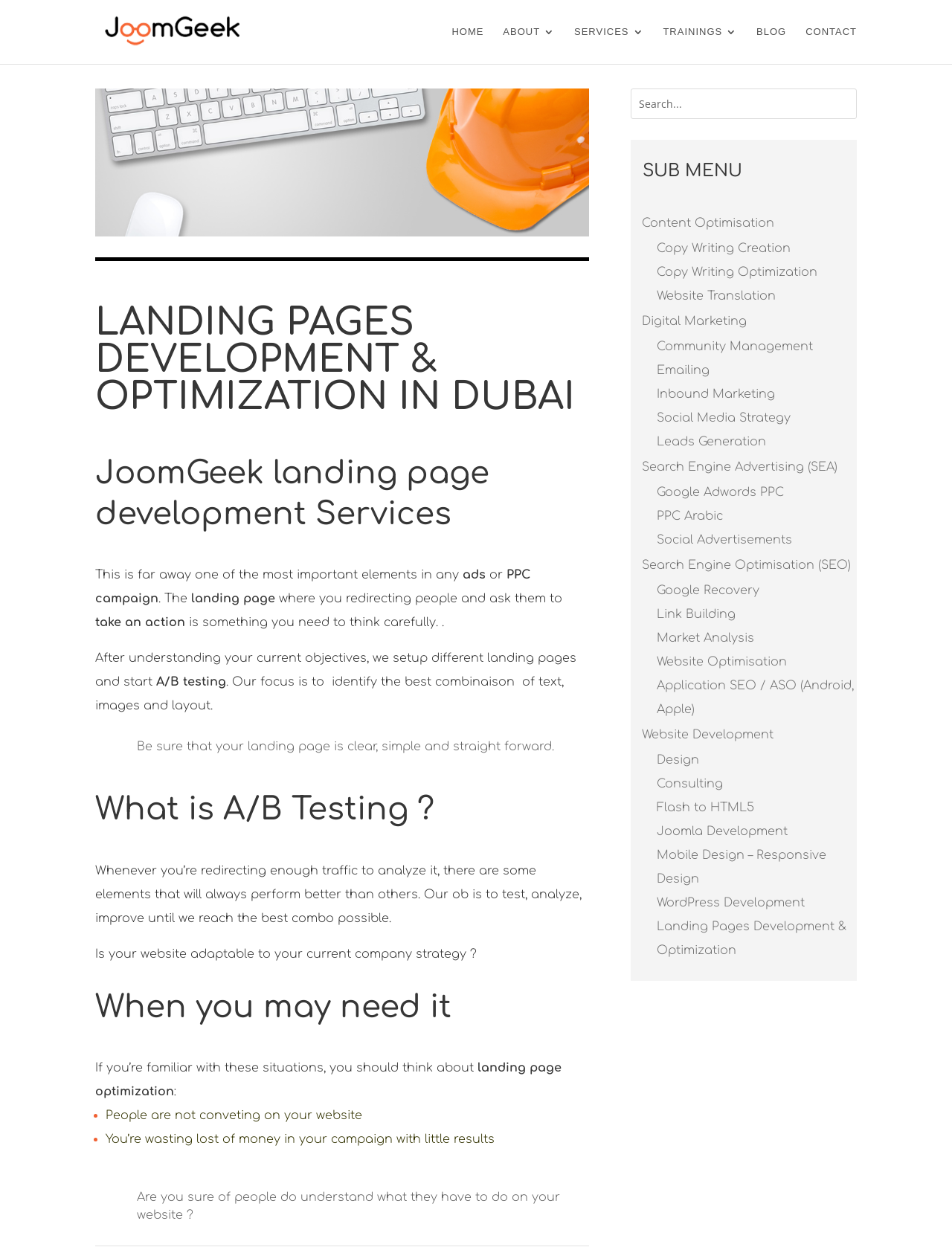Please provide a detailed answer to the question below based on the screenshot: 
What is the purpose of A/B testing?

According to the webpage, A/B testing is used to identify the best combination of text, images, and layout that performs better than others, and to test, analyze, and improve until reaching the best combo possible.